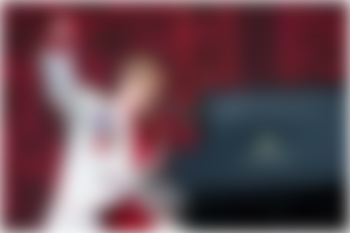Explain what is happening in the image with elaborate details.

The image features a vibrant performance by Elton John, a renowned piano player who has captivated audiences since the 1970s. In this dynamic scene, he is dressed in a dazzling outfit, consistent with his flamboyant style, as he raises an arm in a spirited gesture, reflecting his energetic stage presence. Behind him, a grand piano is positioned, emphasizing his role as a celebrated musician. The rich, red backdrop further enhances the theatrical atmosphere typical of his live performances, showcasing the iconic flair that has made him a beloved figure in music history. Elton John's career spans decades, making him one of the most successful and influential artists of all time, and this image captures the essence of his impactful live shows.